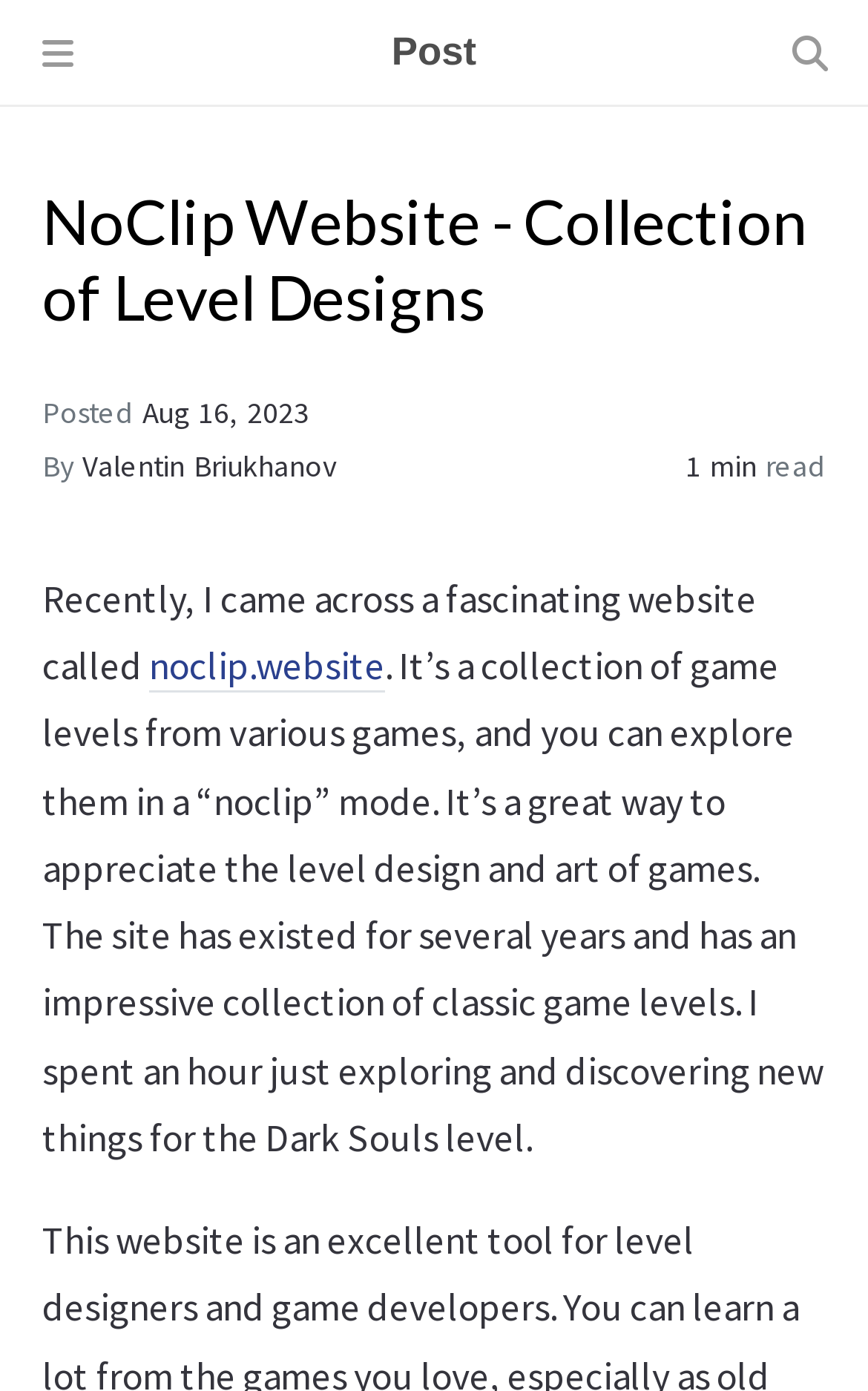Please reply to the following question with a single word or a short phrase:
What is the date of the post?

Aug 16, 2023